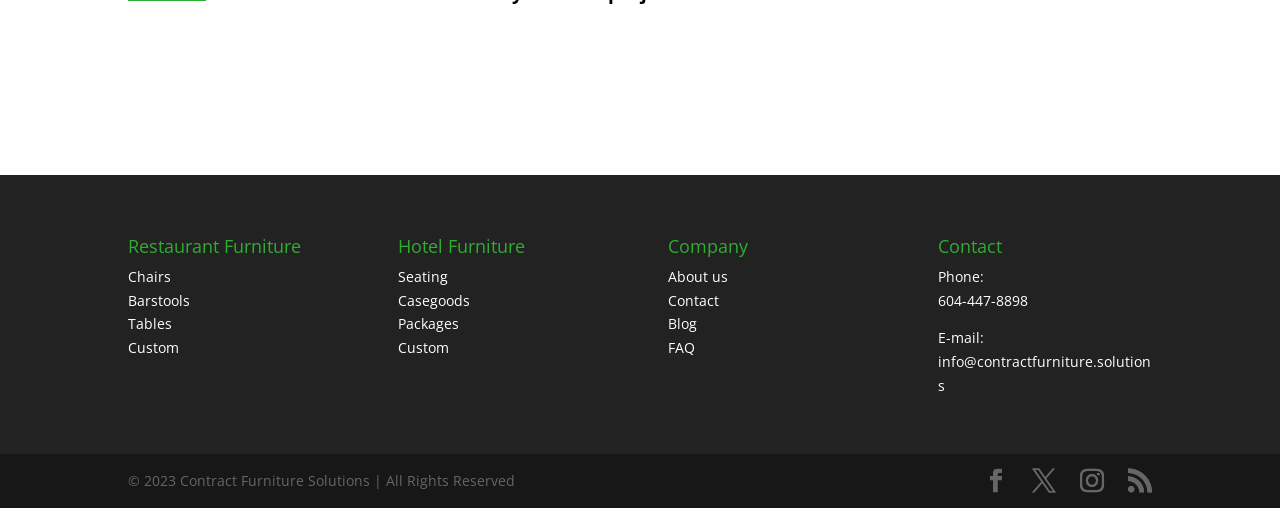Please look at the image and answer the question with a detailed explanation: How many social media links are at the bottom of the page?

At the bottom of the webpage, there are four social media links represented by icons, which can be counted by examining the links with OCR text '', '', '', and ''.